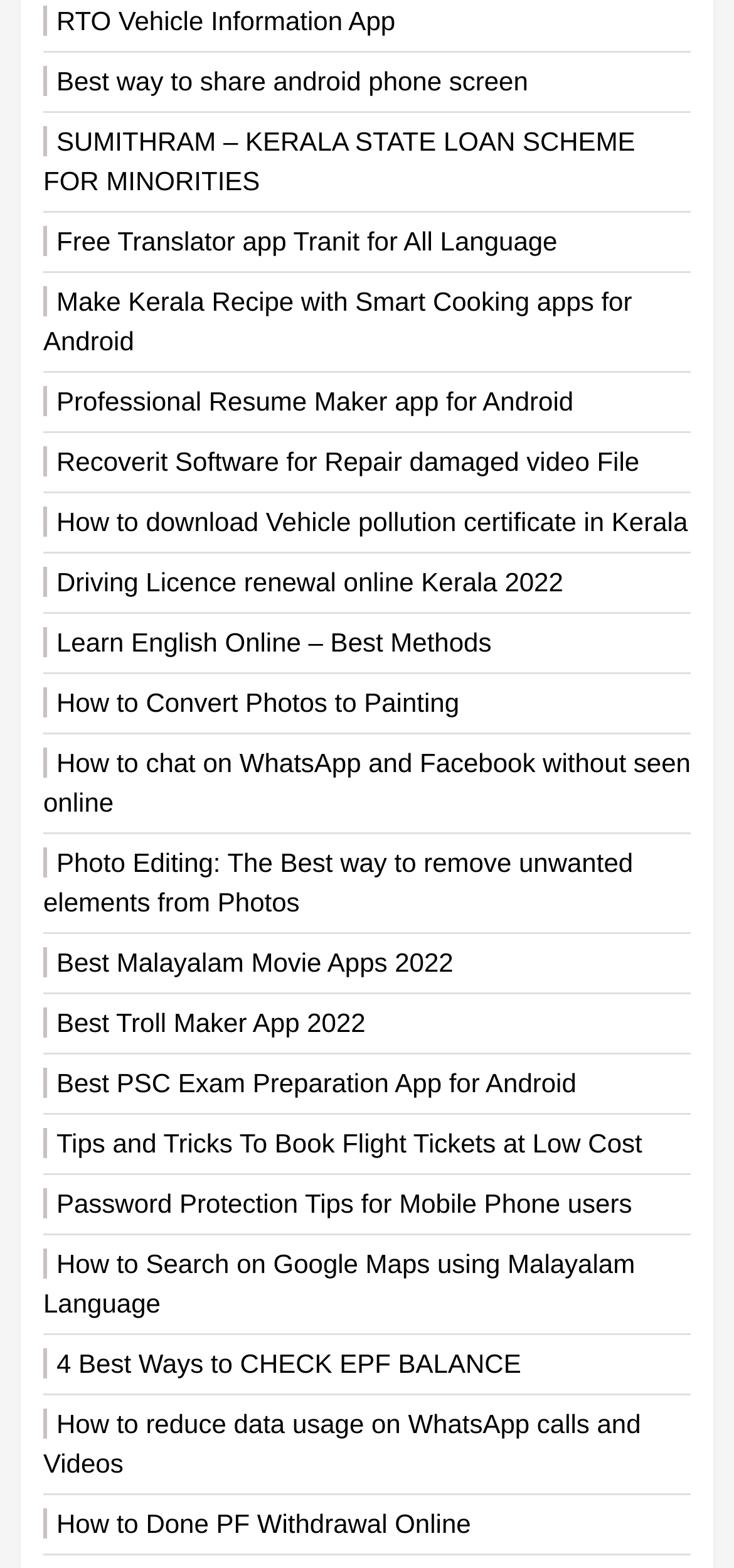Please specify the bounding box coordinates of the clickable region necessary for completing the following instruction: "Explore the Professional Resume Maker app for Android". The coordinates must consist of four float numbers between 0 and 1, i.e., [left, top, right, bottom].

[0.059, 0.246, 0.781, 0.265]